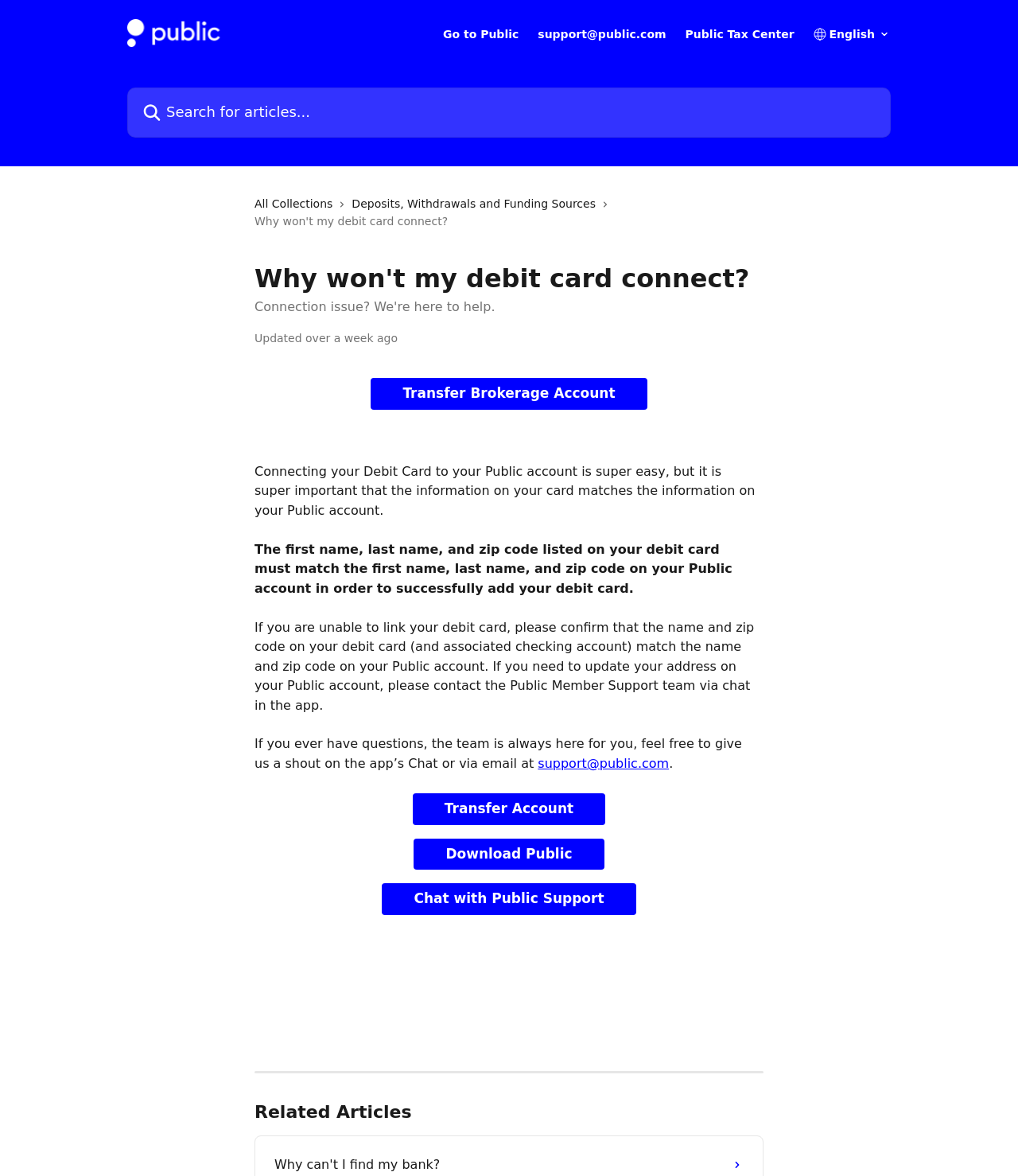What is the section below the separator?
Based on the visual, give a brief answer using one word or a short phrase.

Related Articles